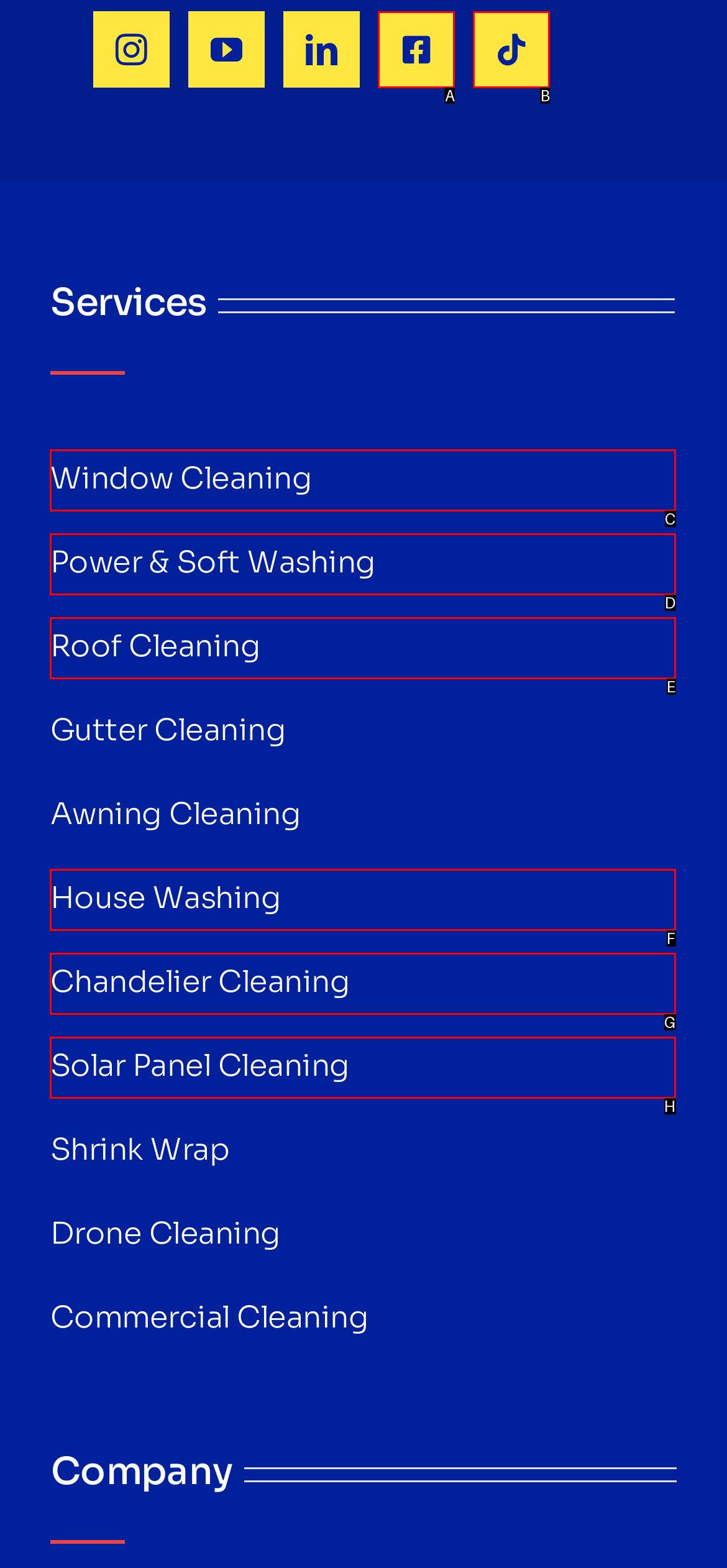Select the option that matches this description: House Washing
Answer by giving the letter of the chosen option.

F